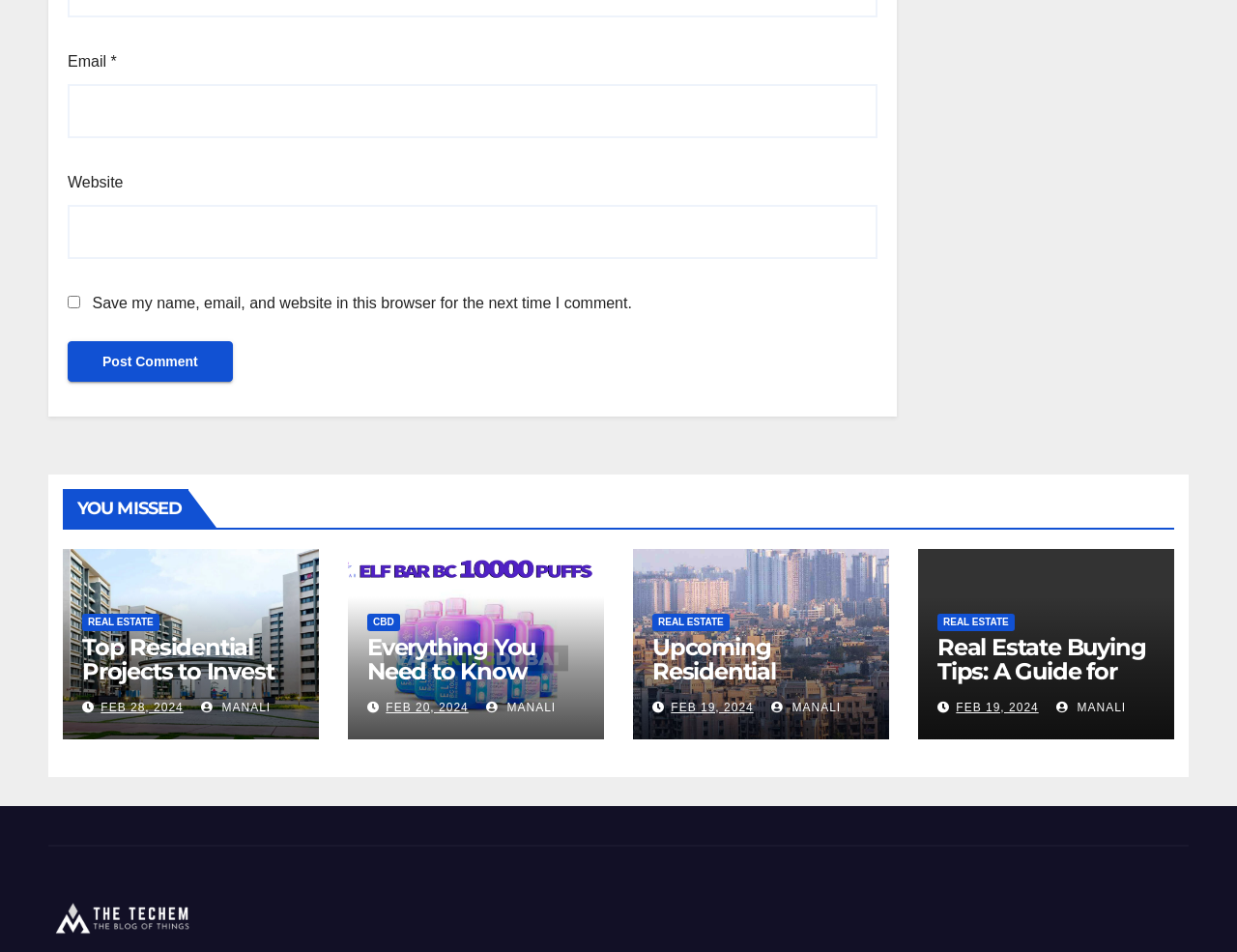Show me the bounding box coordinates of the clickable region to achieve the task as per the instruction: "Enter email address".

[0.055, 0.088, 0.709, 0.145]